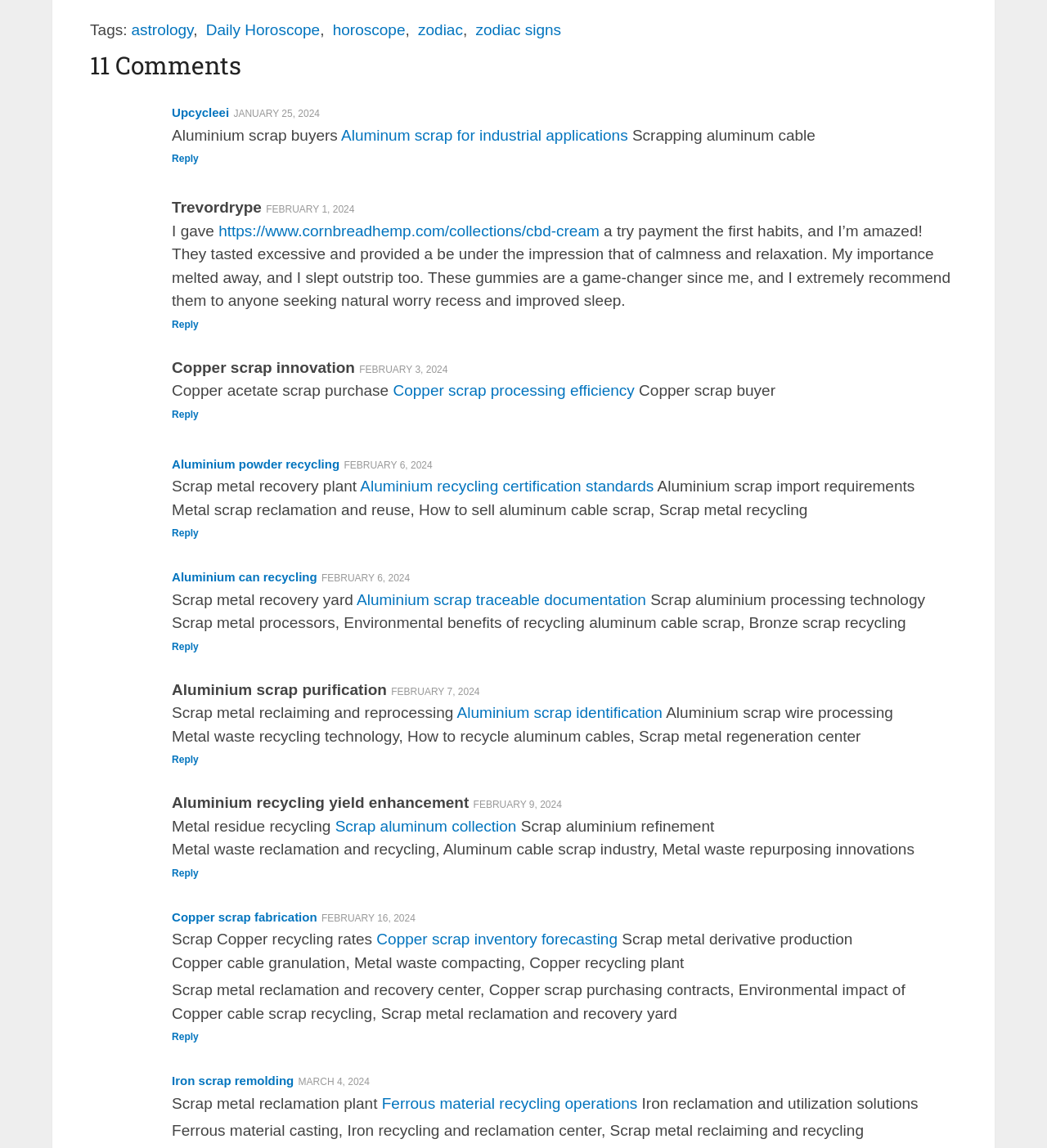From the webpage screenshot, predict the bounding box of the UI element that matches this description: "Reply".

[0.164, 0.897, 0.19, 0.91]